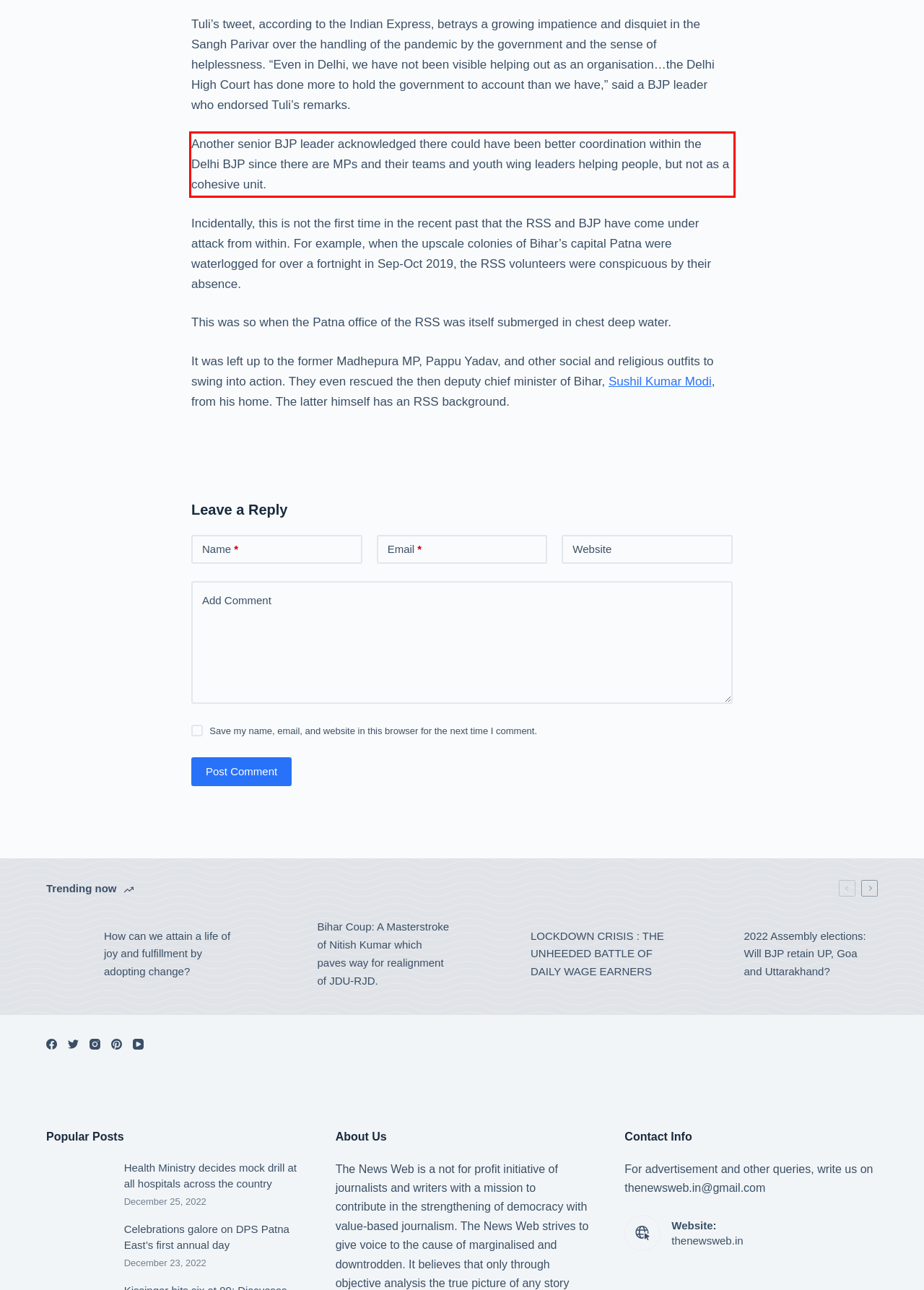You have a webpage screenshot with a red rectangle surrounding a UI element. Extract the text content from within this red bounding box.

Another senior BJP leader acknowledged there could have been better coordination within the Delhi BJP since there are MPs and their teams and youth wing leaders helping people, but not as a cohesive unit.